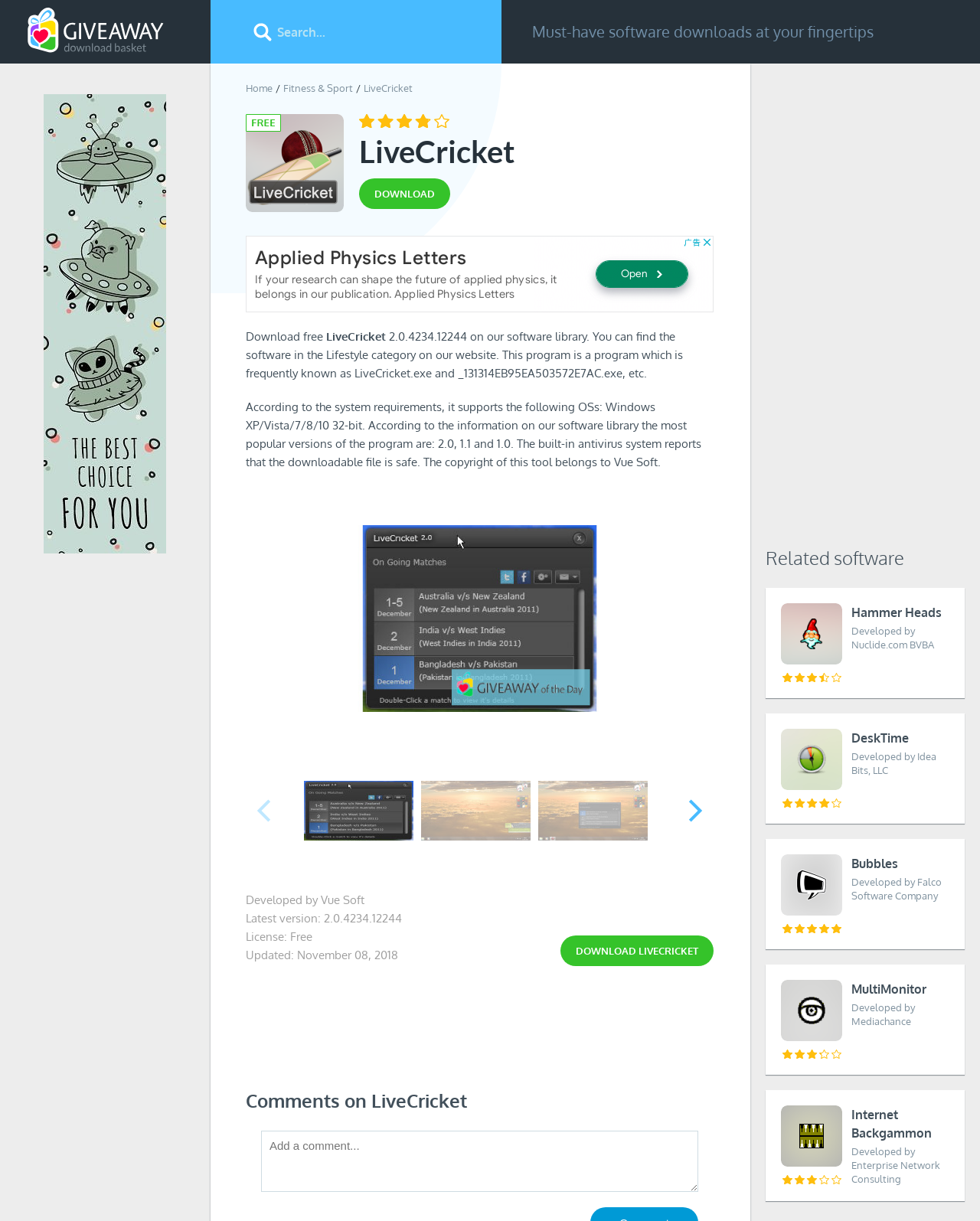Identify the bounding box coordinates of the region that should be clicked to execute the following instruction: "Add a comment".

[0.266, 0.926, 0.712, 0.976]